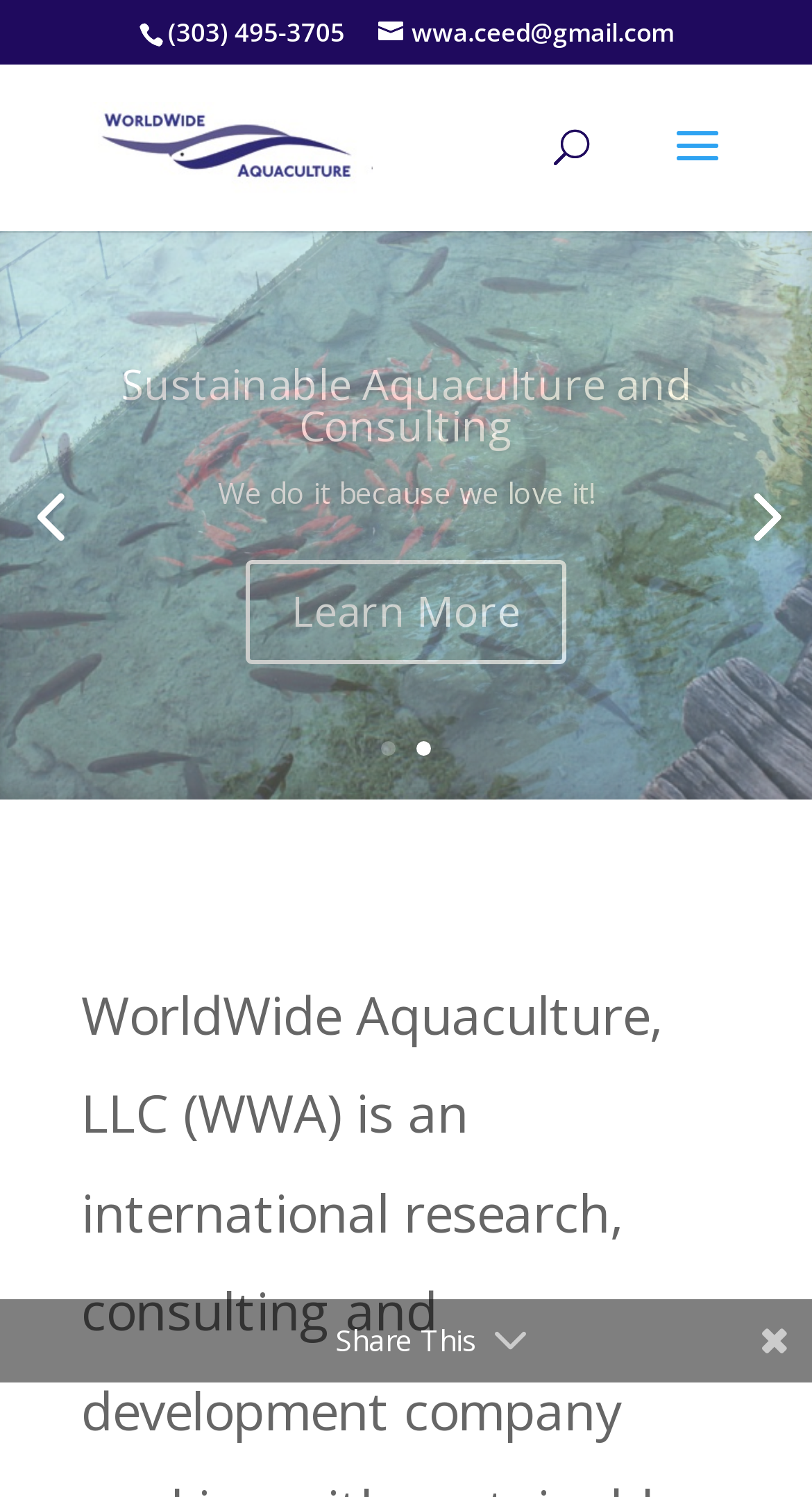How many links are there at the bottom of the webpage?
Based on the image, answer the question with as much detail as possible.

I counted the number of link elements located at the bottom of the webpage, which are '1', '2', '4', and '5', and found that there are 4 links in total.